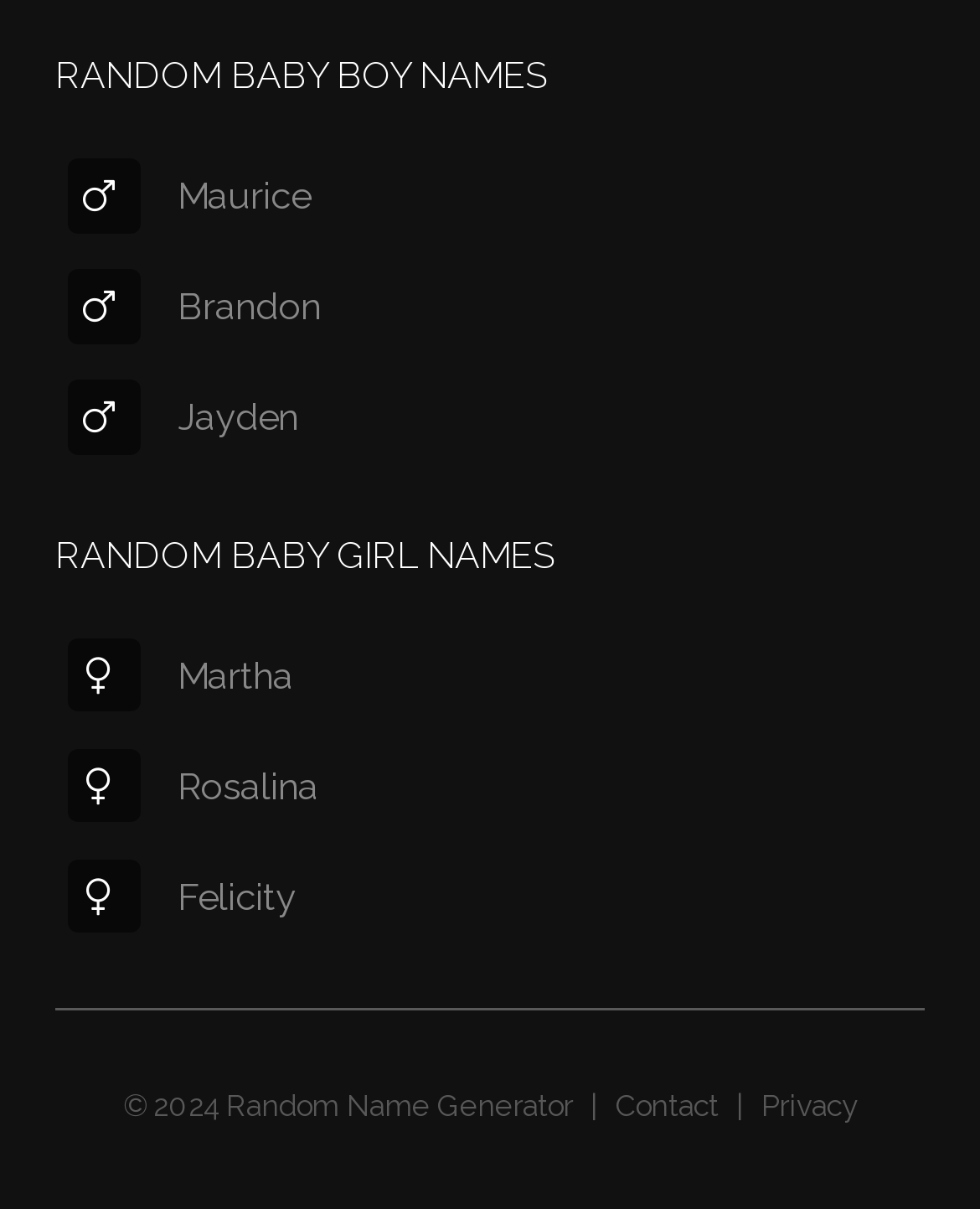Please identify the bounding box coordinates of the element I should click to complete this instruction: 'Visit the random name generator page'. The coordinates should be given as four float numbers between 0 and 1, like this: [left, top, right, bottom].

[0.231, 0.9, 0.585, 0.929]